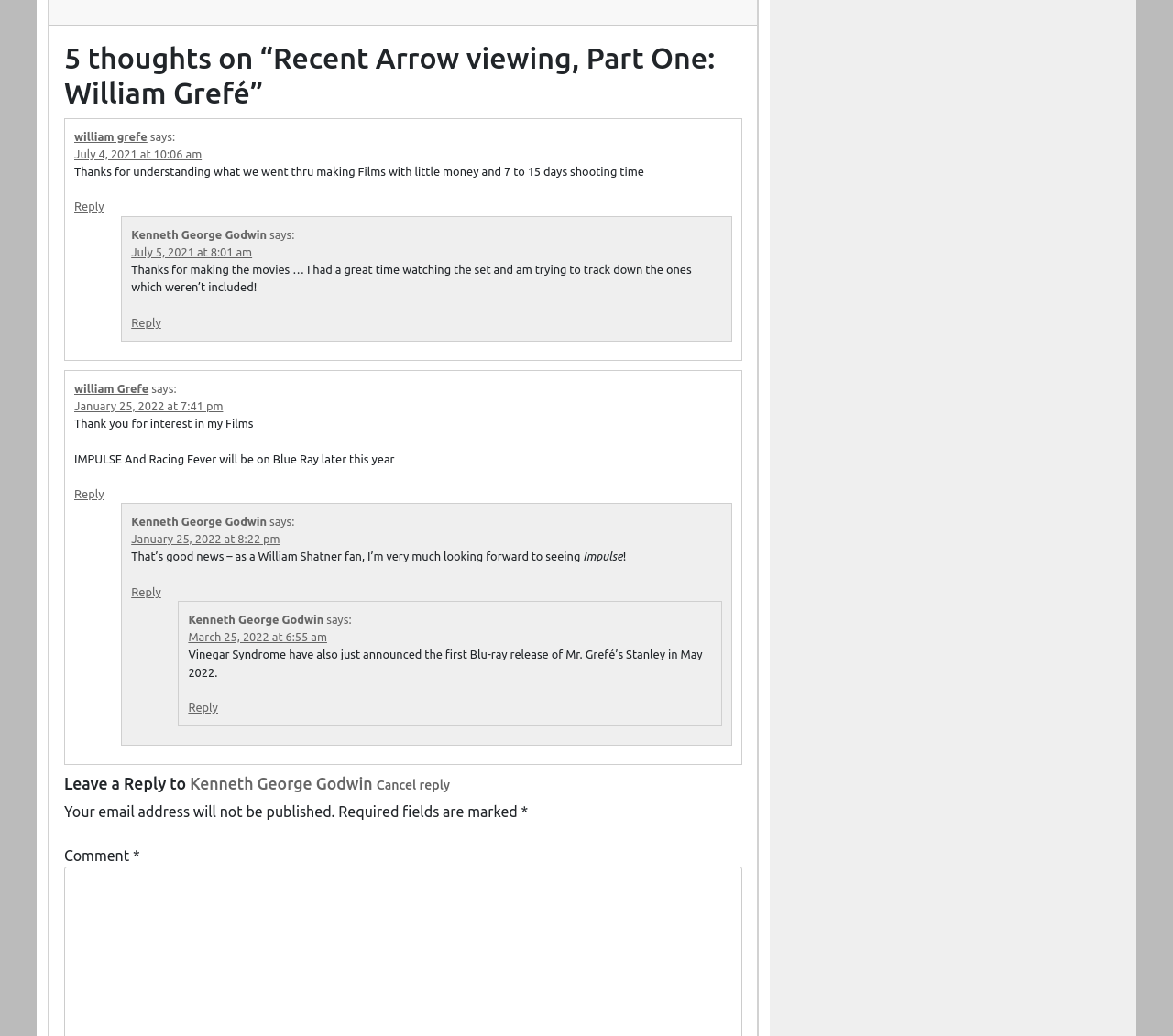Give a one-word or one-phrase response to the question: 
What is the name of the person who commented on January 25, 2022 at 8:01 am?

Kenneth George Godwin